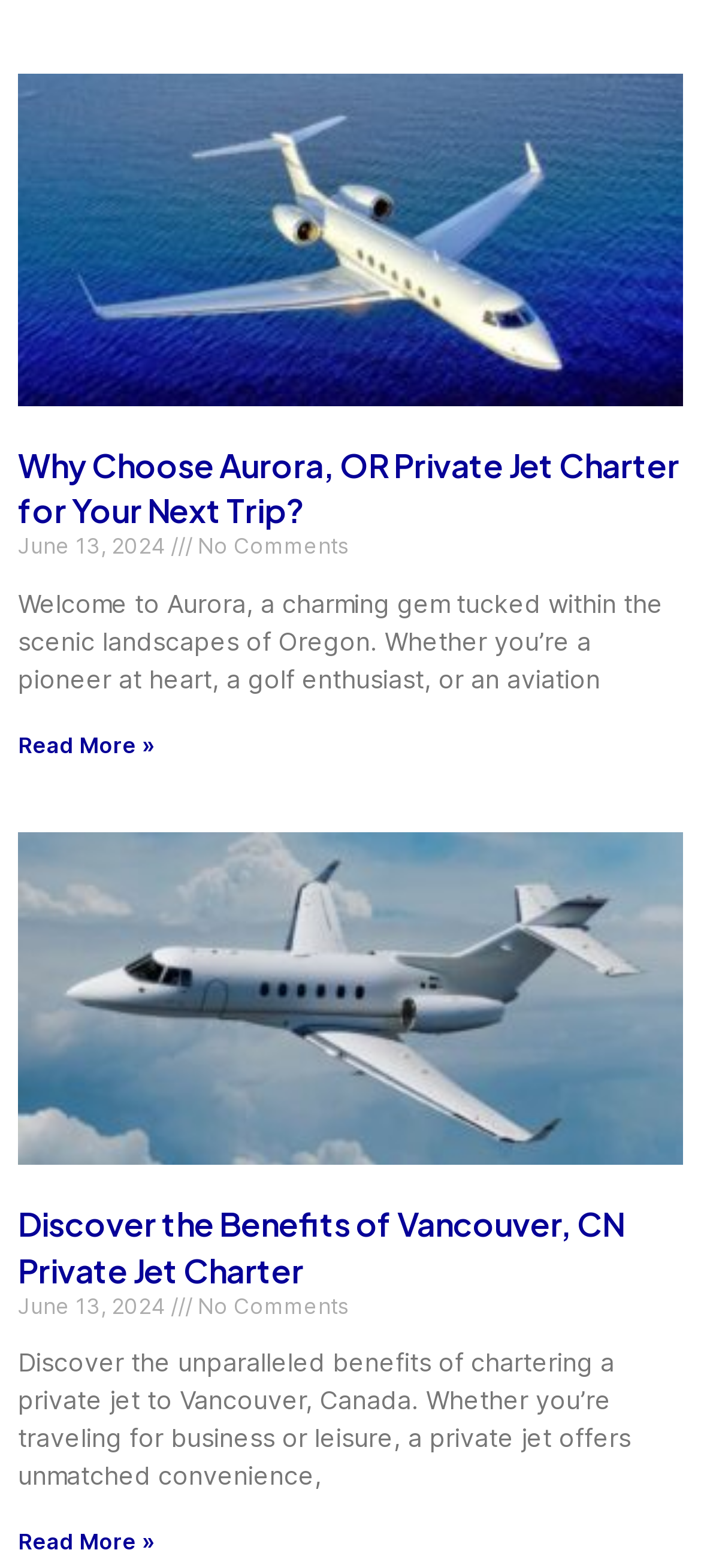What is the purpose of the 'Read more' links?
Refer to the image and give a detailed response to the question.

I determined the purpose of the 'Read more' links by looking at their context and the surrounding text. The links are located at the end of each article and have the text 'Read More »', which suggests that they allow the user to read more about the article.